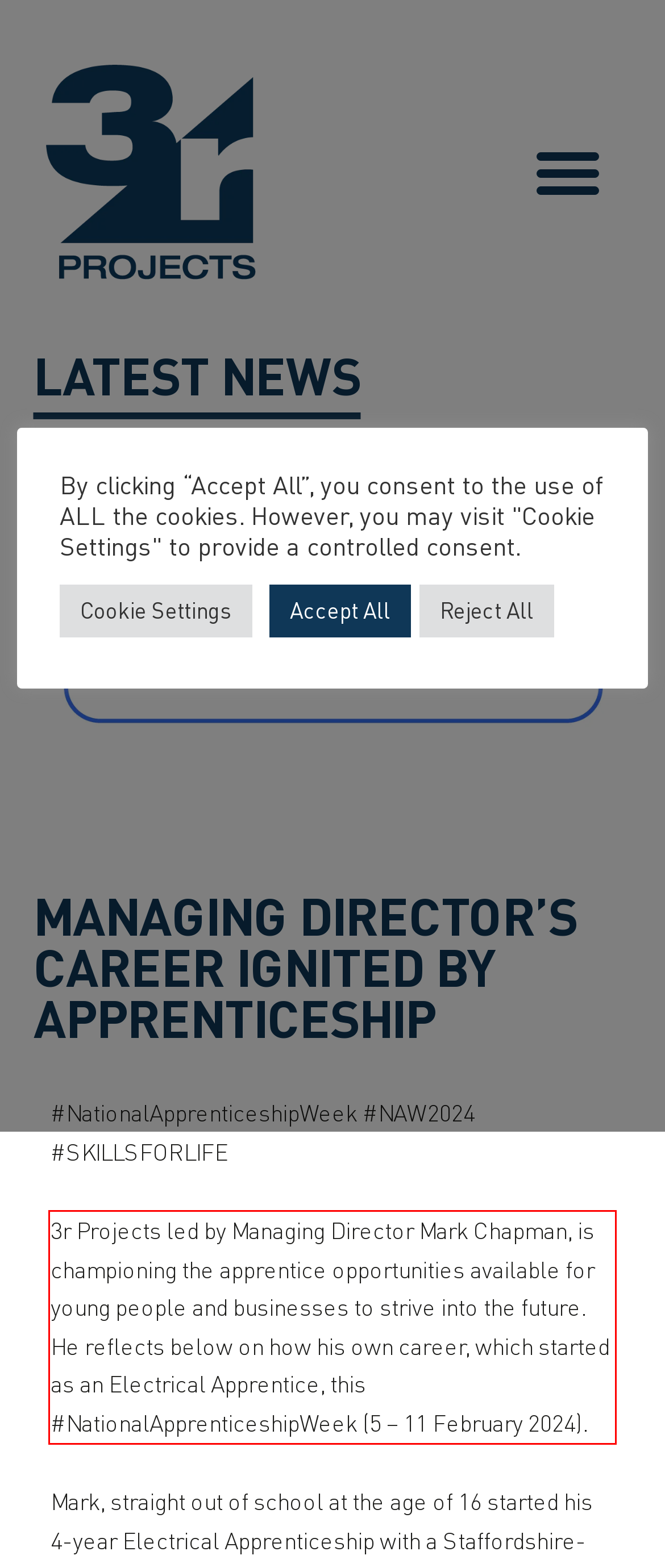In the given screenshot, locate the red bounding box and extract the text content from within it.

3r Projects led by Managing Director Mark Chapman, is championing the apprentice opportunities available for young people and businesses to strive into the future. He reflects below on how his own career, which started as an Electrical Apprentice, this #NationalApprenticeshipWeek (5 – 11 February 2024).